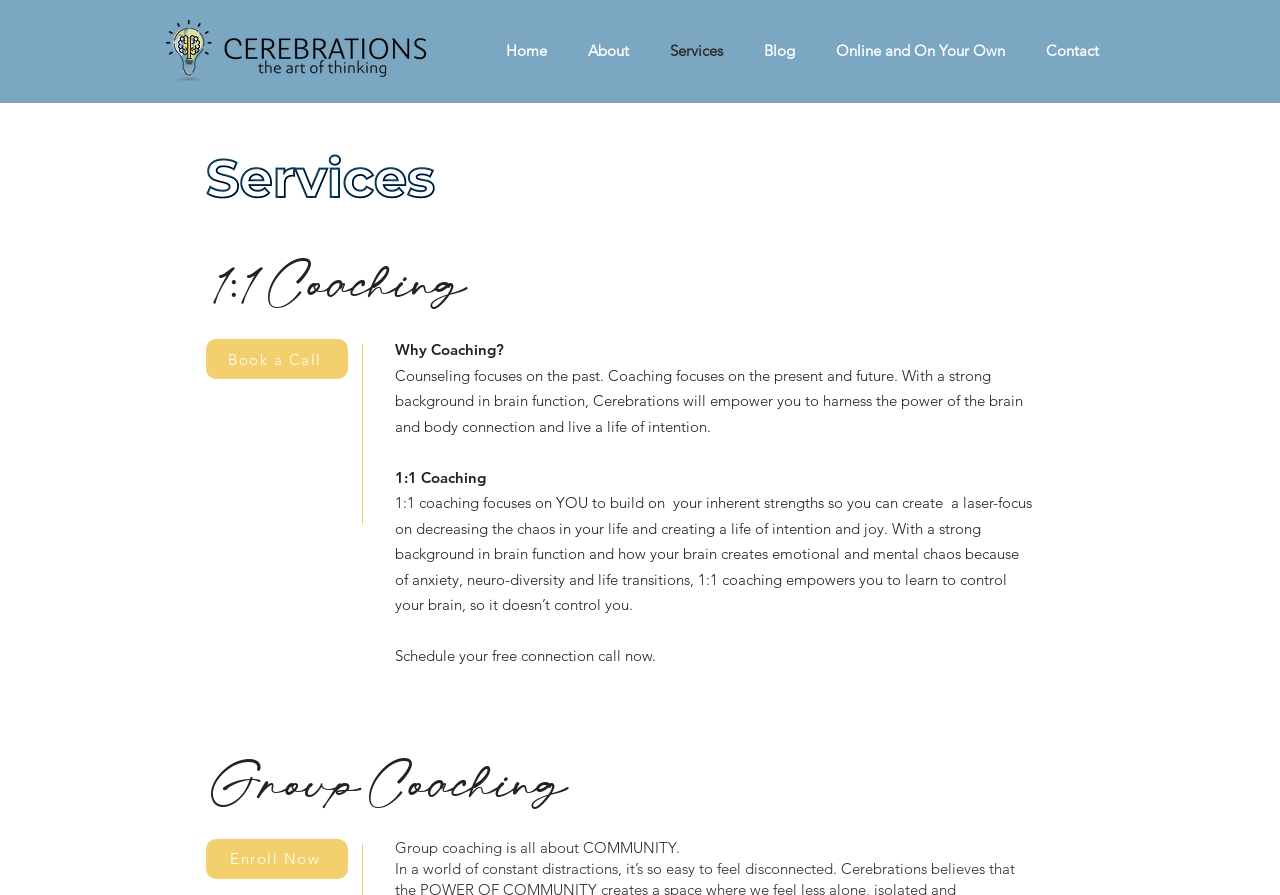Reply to the question with a single word or phrase:
What is the focus of 1:1 coaching?

Building on inherent strengths